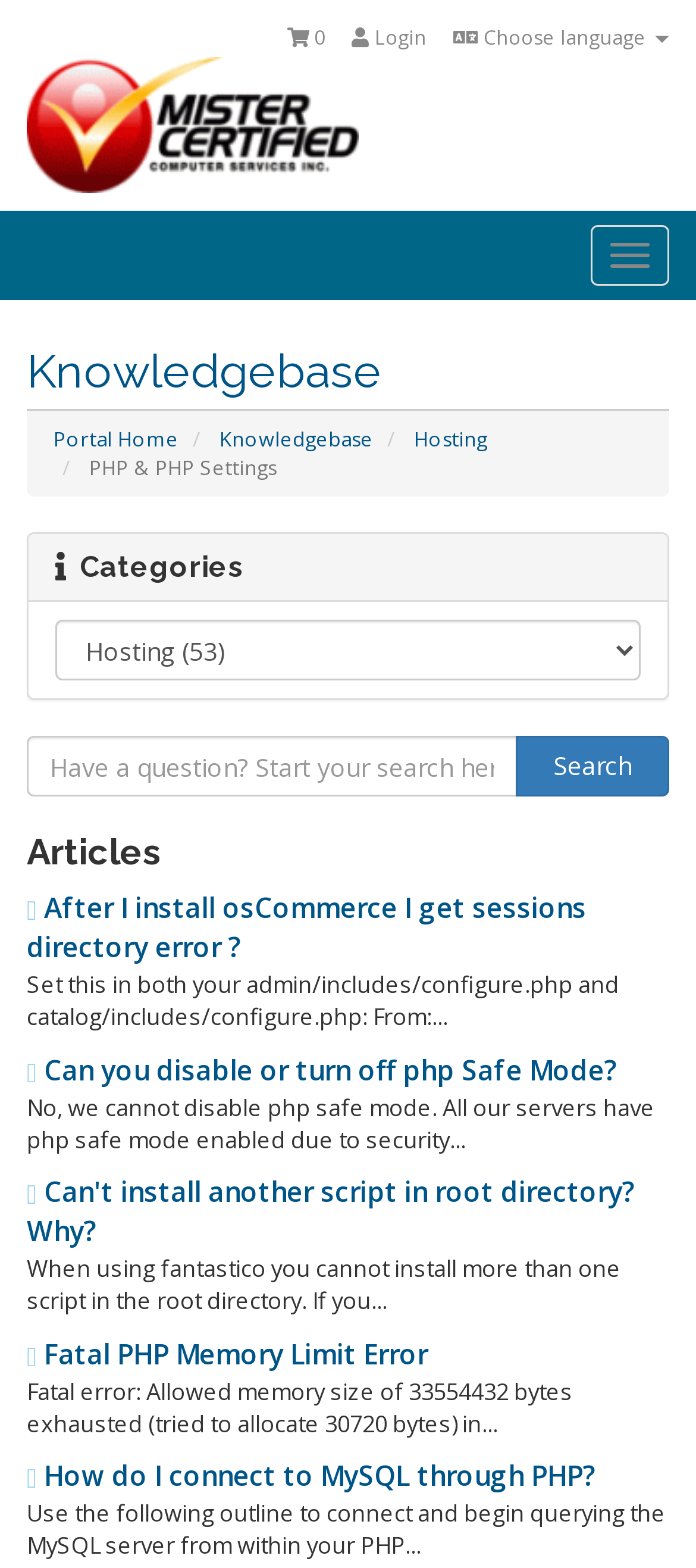Explain the contents of the webpage comprehensively.

The webpage is a knowledgebase for MisterCertified Inc. At the top right corner, there are three links: "Choose language", "Login", and a notification icon with a count of 0. On the top left, there is a link to the company's homepage, accompanied by a logo image. 

Below the top section, there is a navigation menu with links to "Portal Home", "Knowledgebase", and "Hosting". A heading "Categories" is followed by a combobox. 

The main content area is divided into two sections. On the left, there is a search bar with a text box and a "Search" button. On the right, there is a list of articles, each consisting of a link and a brief description. The articles are titled with questions, such as "After I install osCommerce I get sessions directory error?" and "Can you disable or turn off php Safe Mode?". The descriptions provide answers to these questions, often with code snippets or technical explanations.